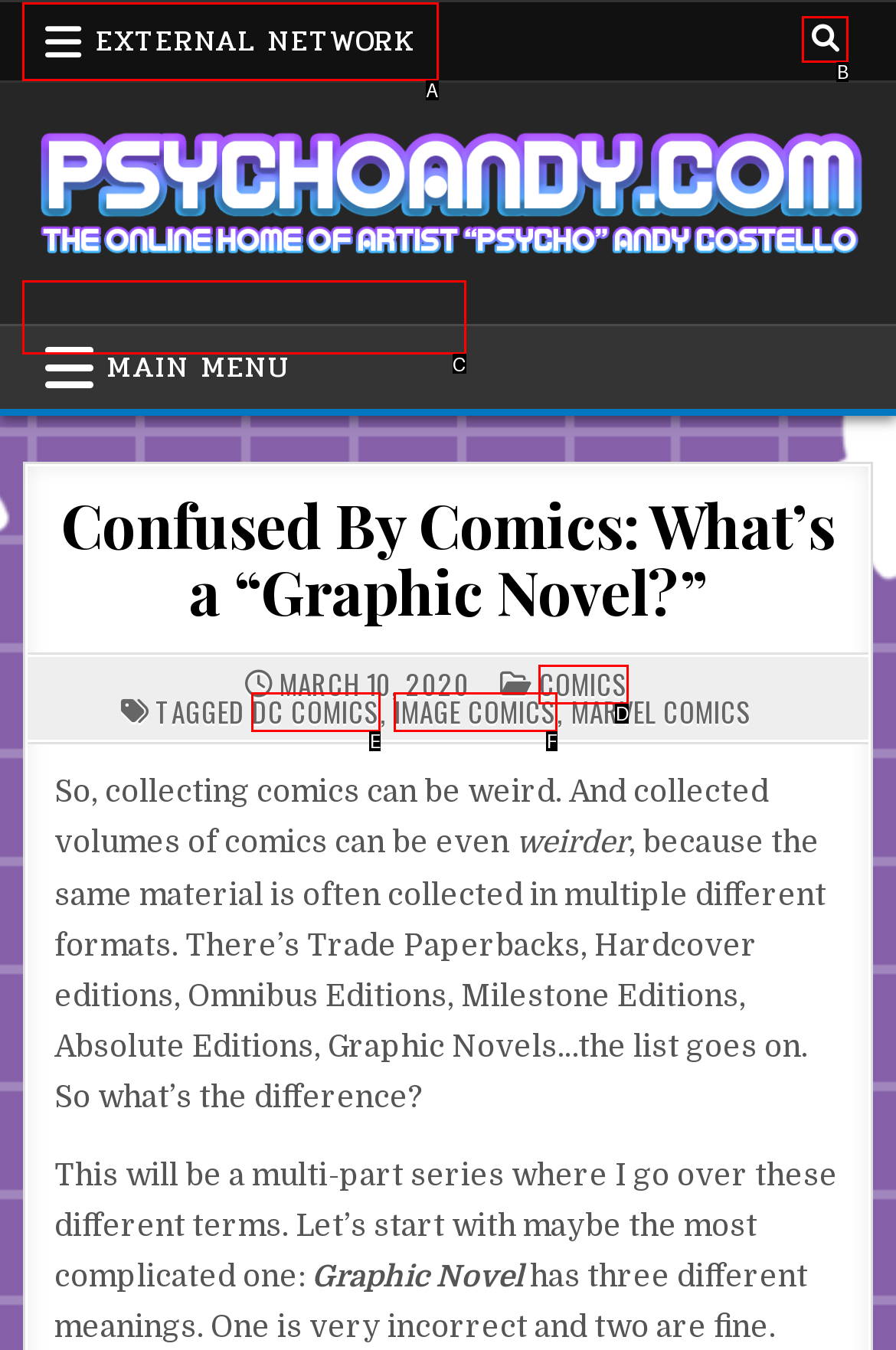Identify the HTML element that matches the description: PsychoAndy.com. Provide the letter of the correct option from the choices.

C